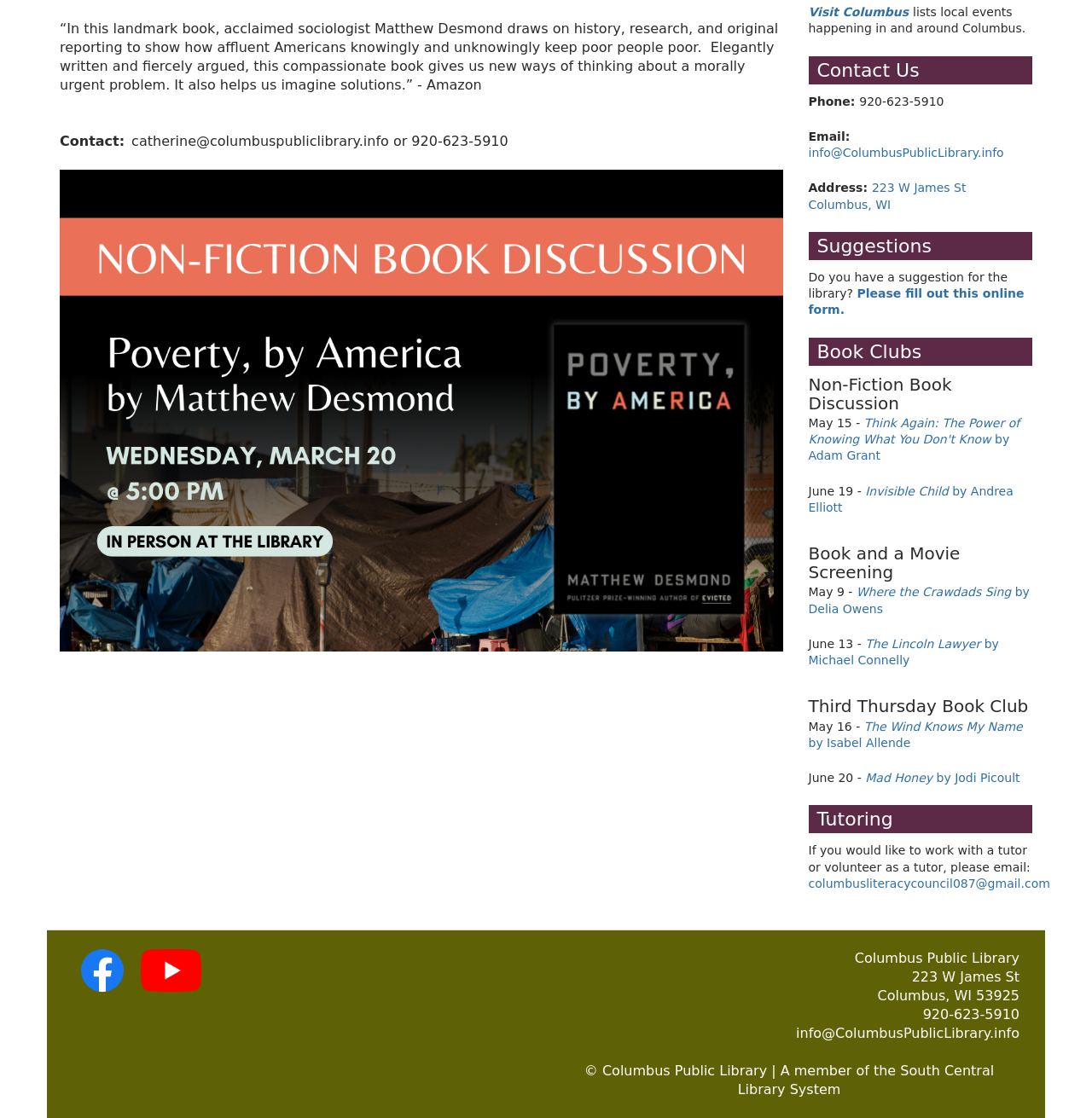Determine the bounding box for the UI element as described: "info@ColumbusPublicLibrary.info". The coordinates should be represented as four float numbers between 0 and 1, formatted as [left, top, right, bottom].

[0.729, 0.917, 0.934, 0.932]